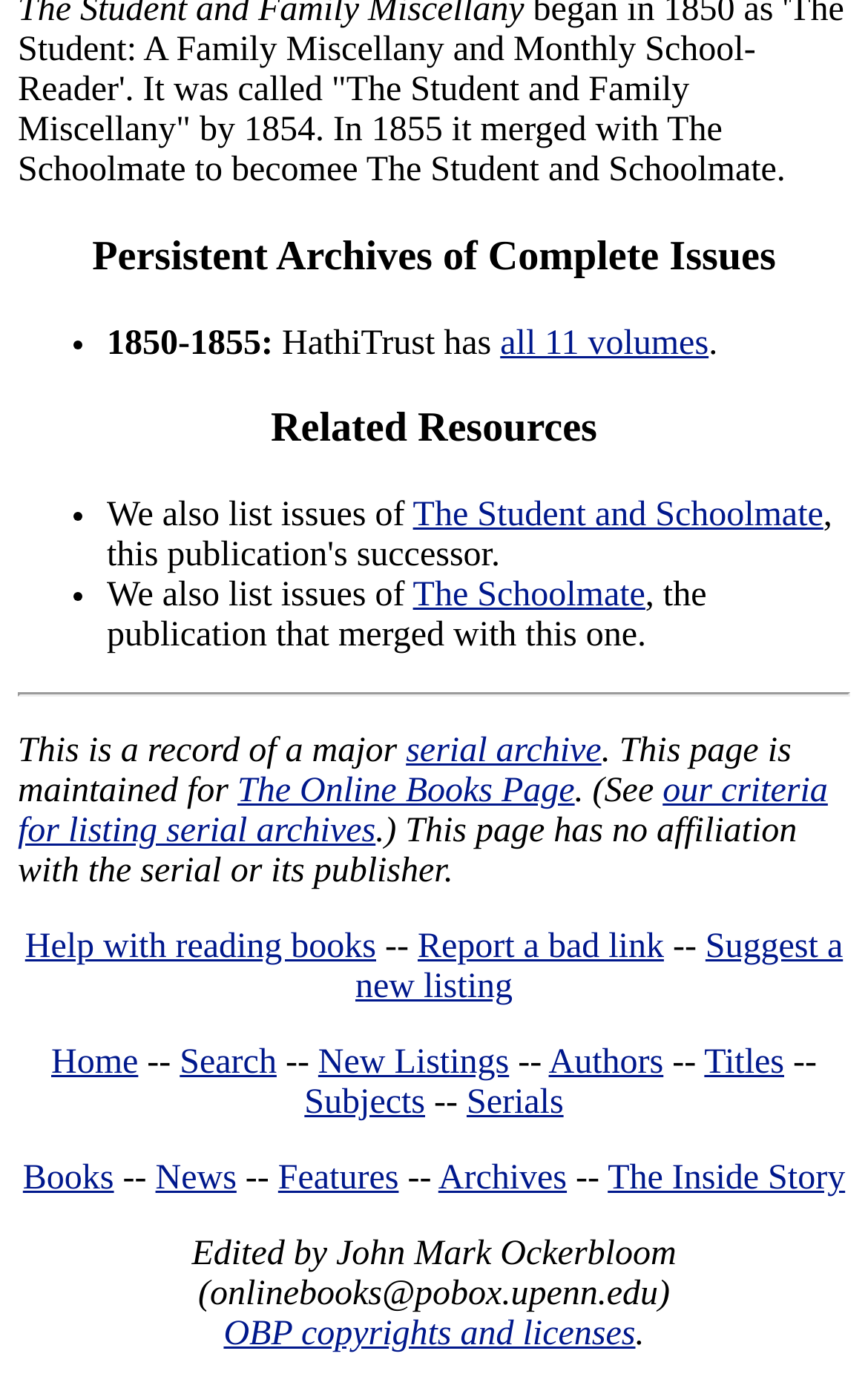Please provide the bounding box coordinates for the UI element as described: "Serials". The coordinates must be four floats between 0 and 1, represented as [left, top, right, bottom].

[0.538, 0.779, 0.649, 0.806]